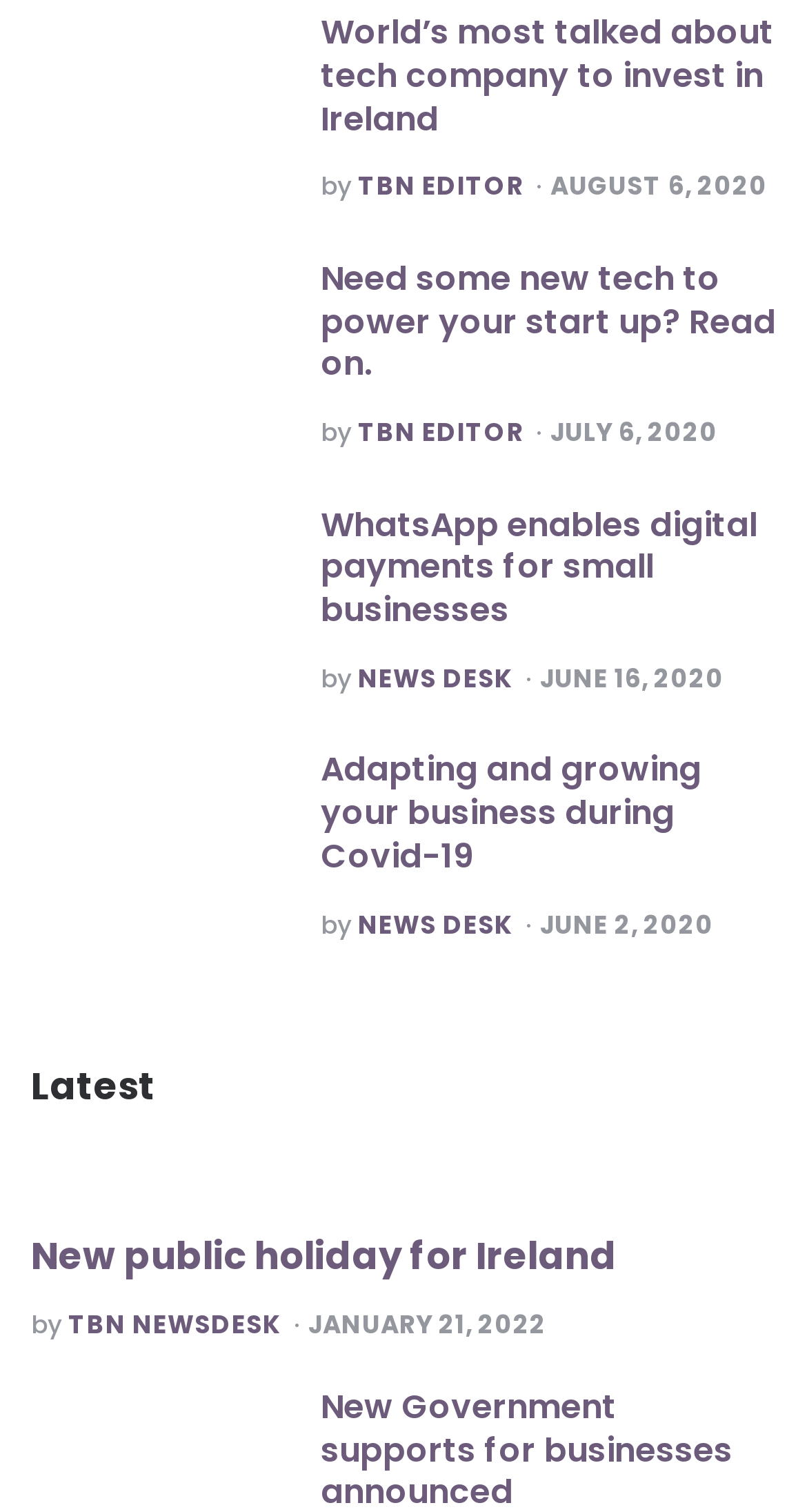Identify the bounding box for the UI element that is described as follows: "TBN Editor".

[0.444, 0.277, 0.649, 0.297]